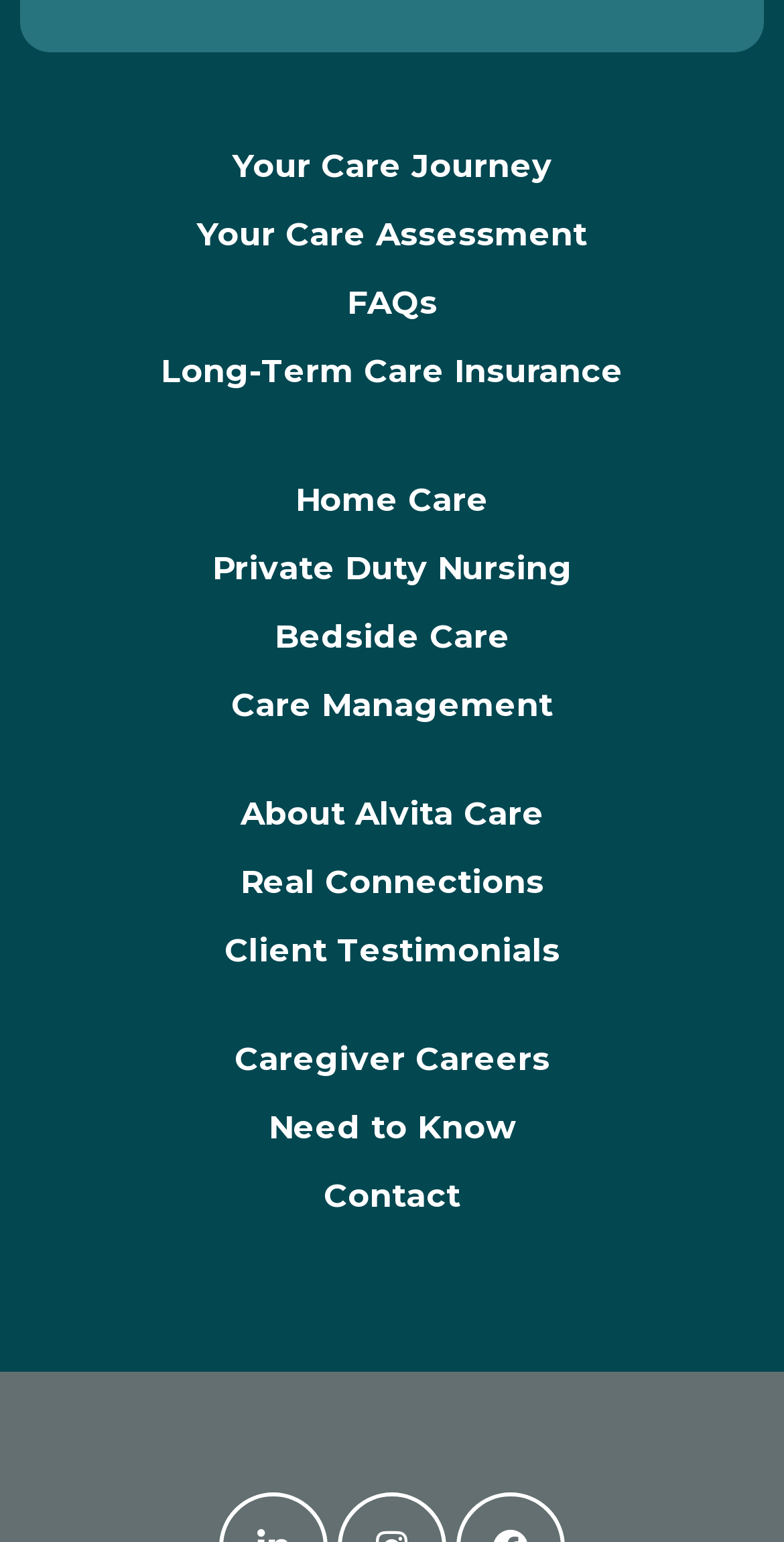Specify the bounding box coordinates of the element's region that should be clicked to achieve the following instruction: "Choose your language". The bounding box coordinates consist of four float numbers between 0 and 1, in the format [left, top, right, bottom].

None